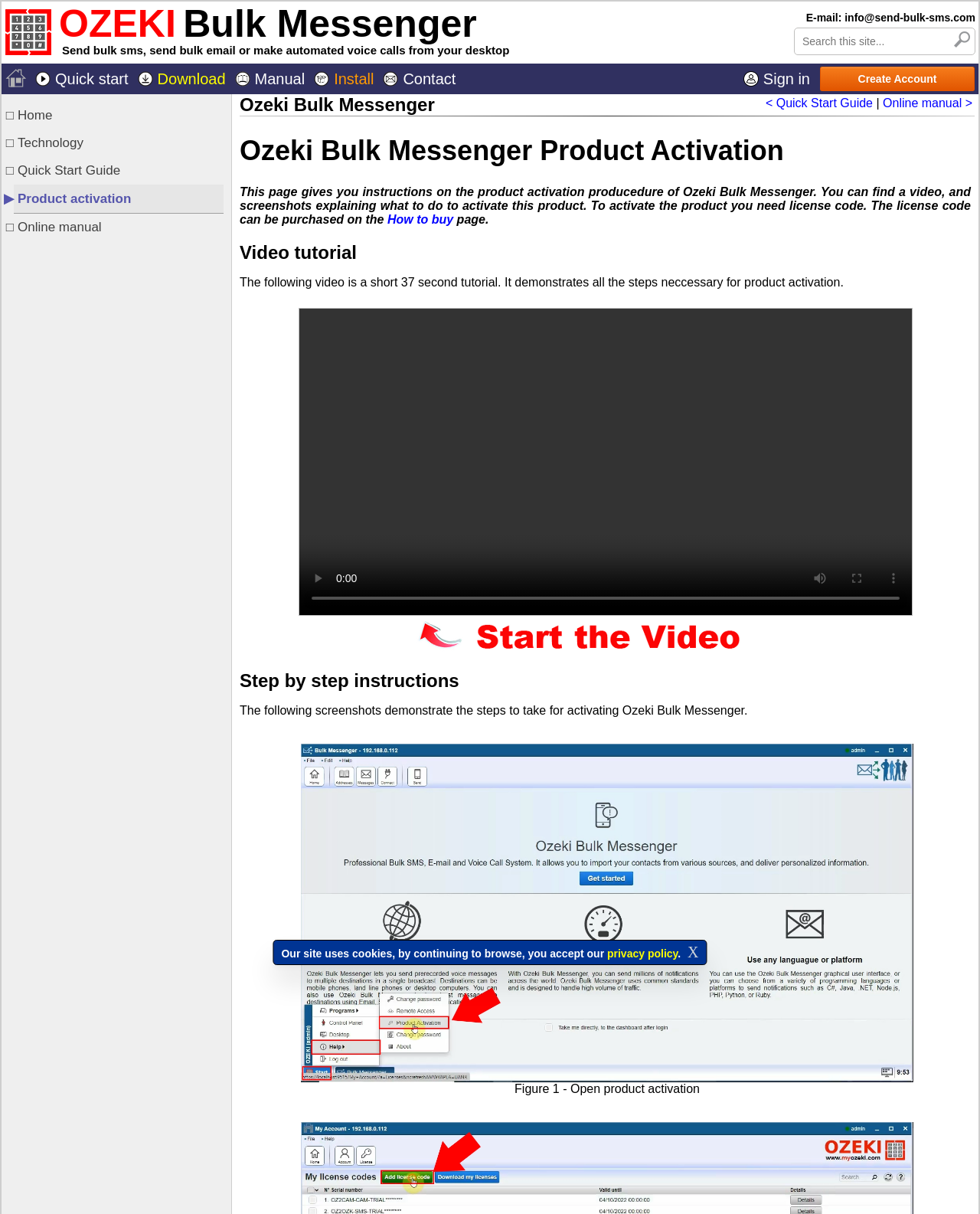Where can the license code be purchased?
Give a detailed explanation using the information visible in the image.

The link 'How to buy' is provided in the static text 'The license code can be purchased on the page.' which indicates that the license code can be purchased on the 'How to buy' page.